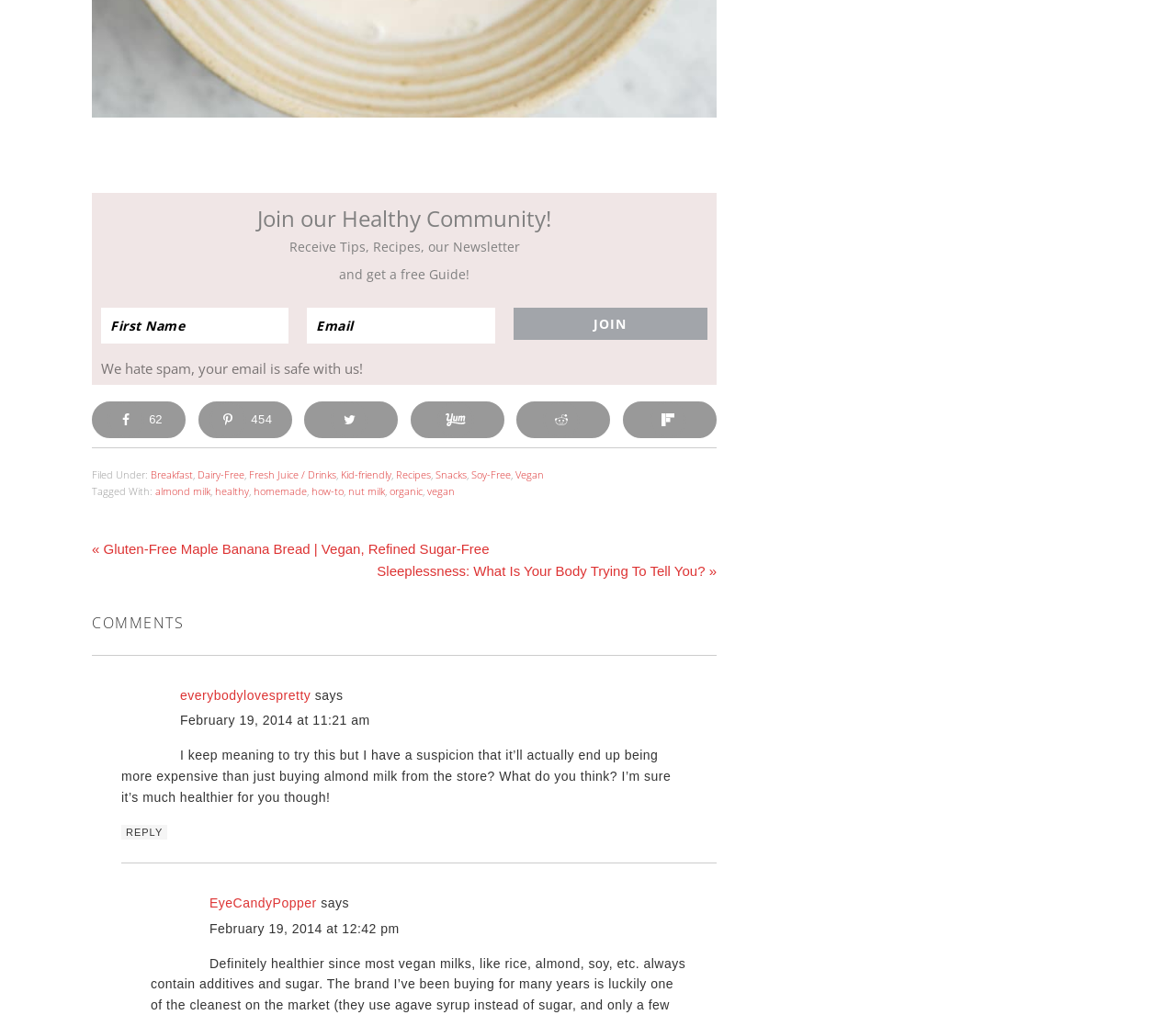Please identify the bounding box coordinates of the element I should click to complete this instruction: 'Click Previous Post'. The coordinates should be given as four float numbers between 0 and 1, like this: [left, top, right, bottom].

[0.078, 0.533, 0.416, 0.548]